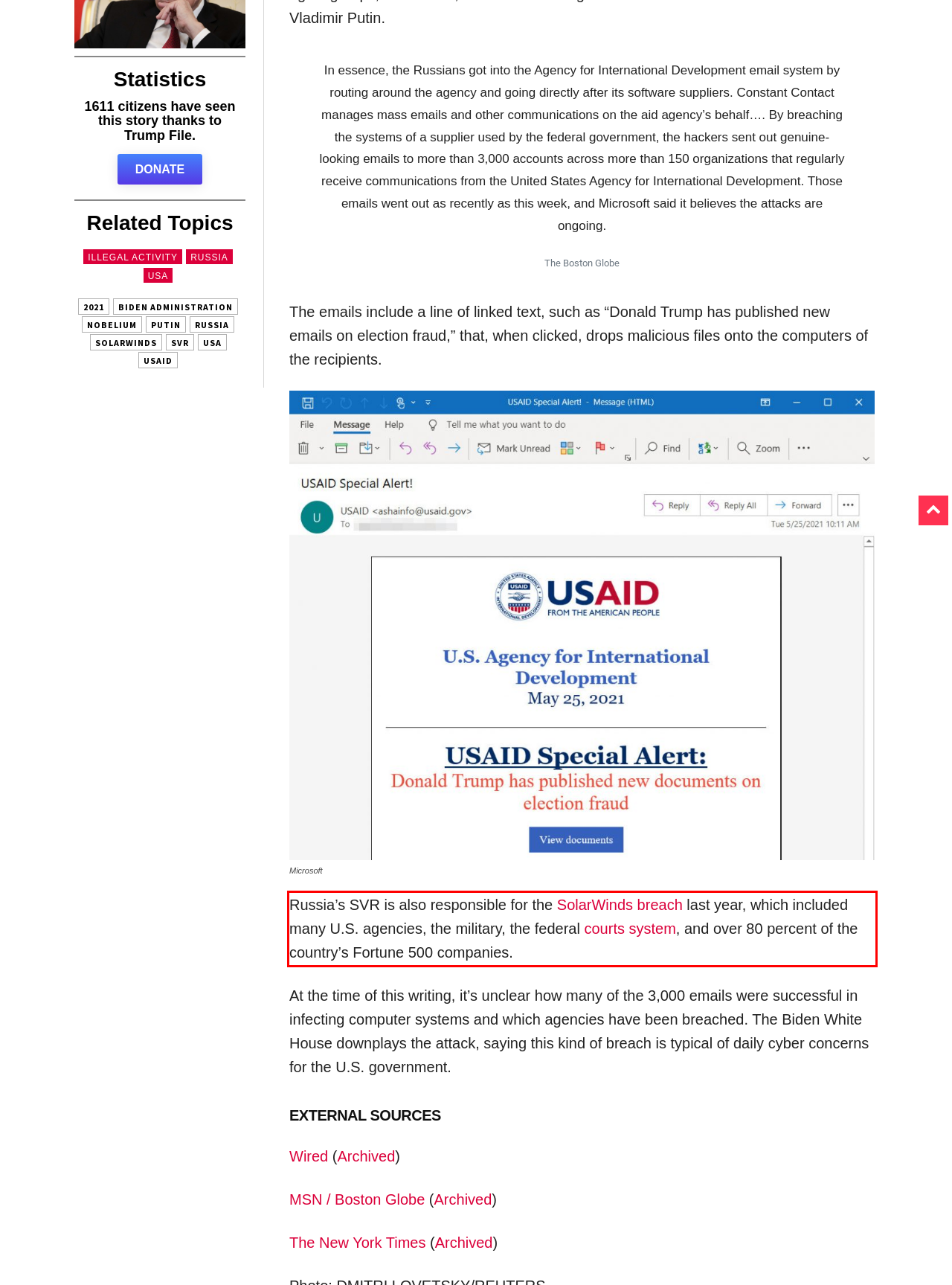Analyze the screenshot of a webpage where a red rectangle is bounding a UI element. Extract and generate the text content within this red bounding box.

Russia’s SVR is also responsible for the SolarWinds breach last year, which included many U.S. agencies, the military, the federal courts system, and over 80 percent of the country’s Fortune 500 companies.